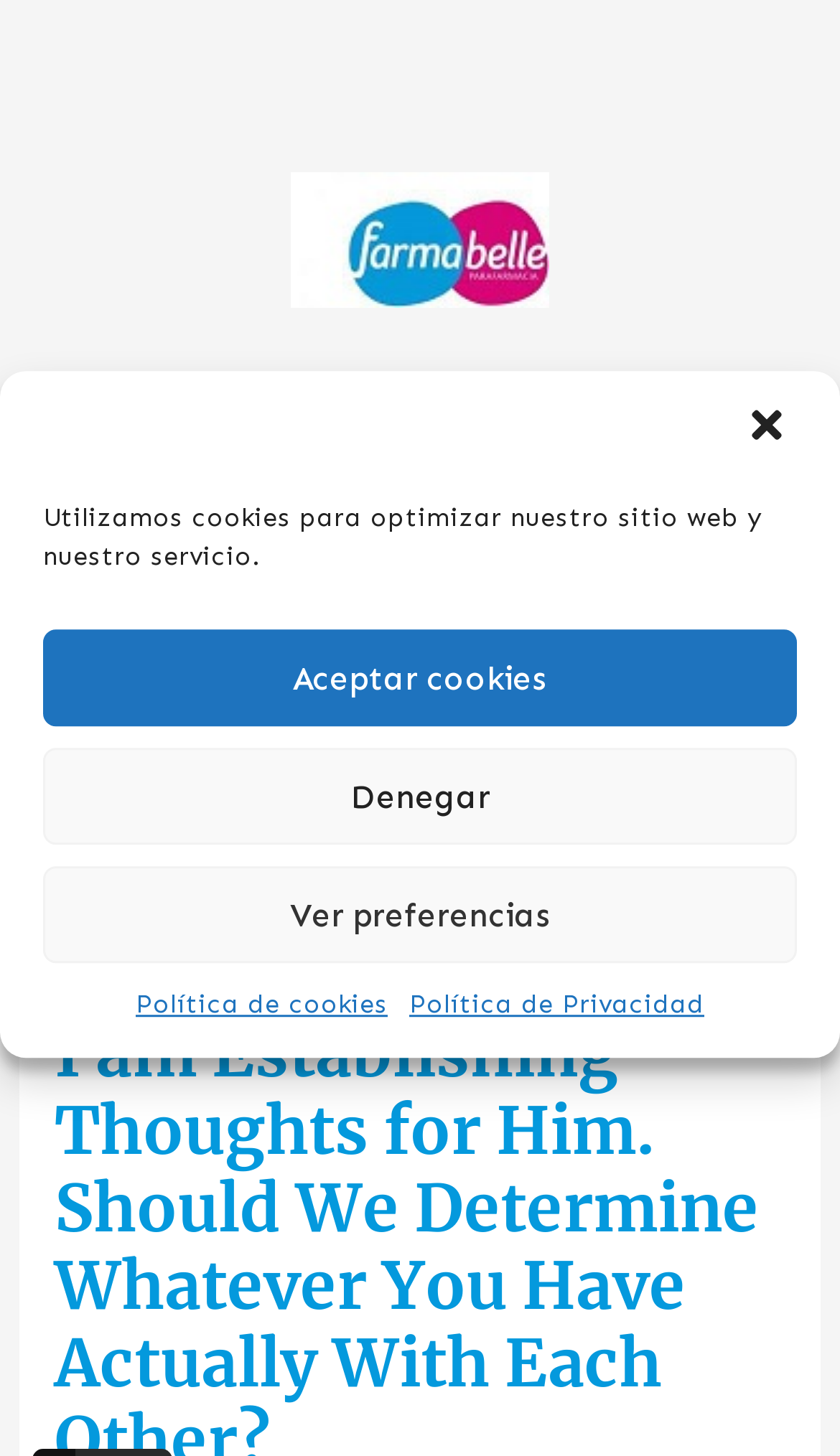How many buttons are there in the cookie consent dialog?
Give a thorough and detailed response to the question.

The cookie consent dialog has four buttons: 'close-dialog', 'Aceptar cookies', 'Denegar', and 'Ver preferencias', which are used to manage cookie consent.